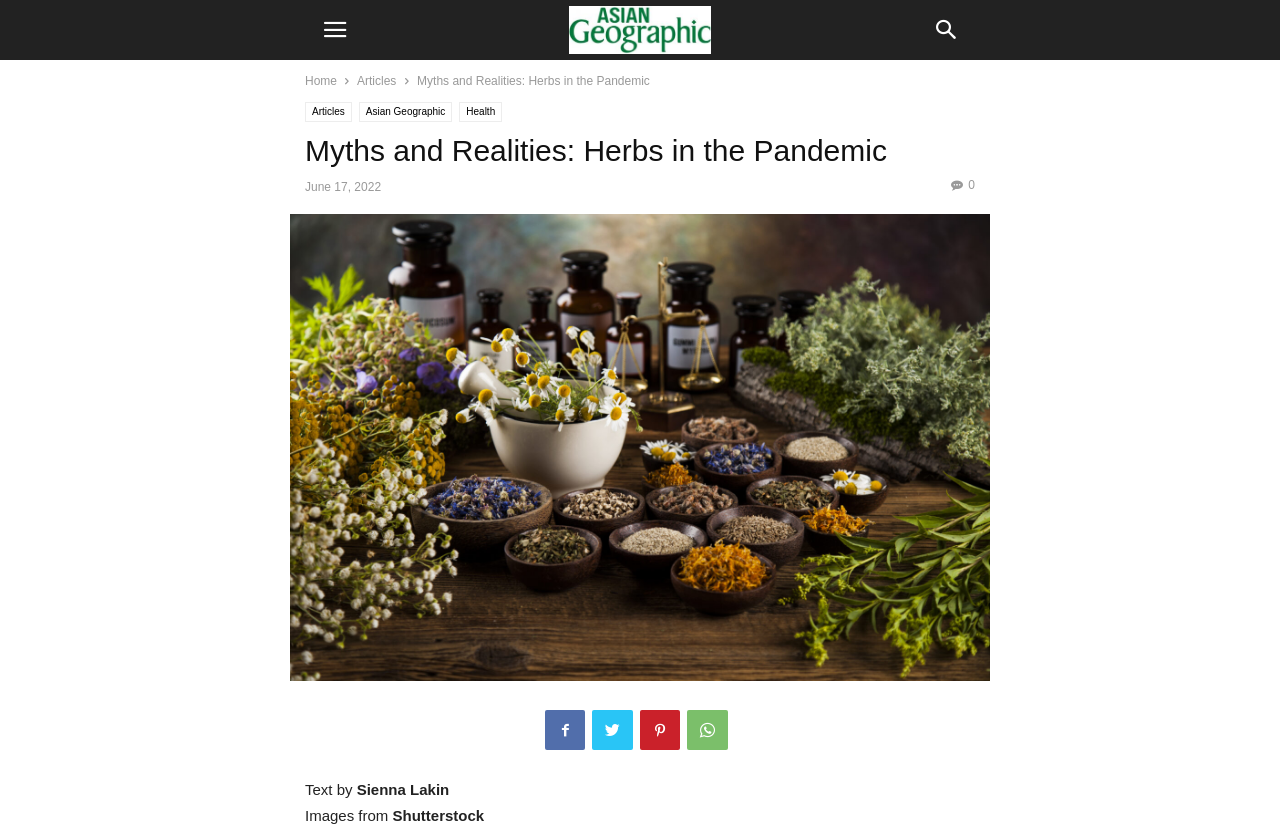Examine the image carefully and respond to the question with a detailed answer: 
What is the source of the images?

I found the source of the images by looking at the static text 'Images from Shutterstock' at the bottom of the page.